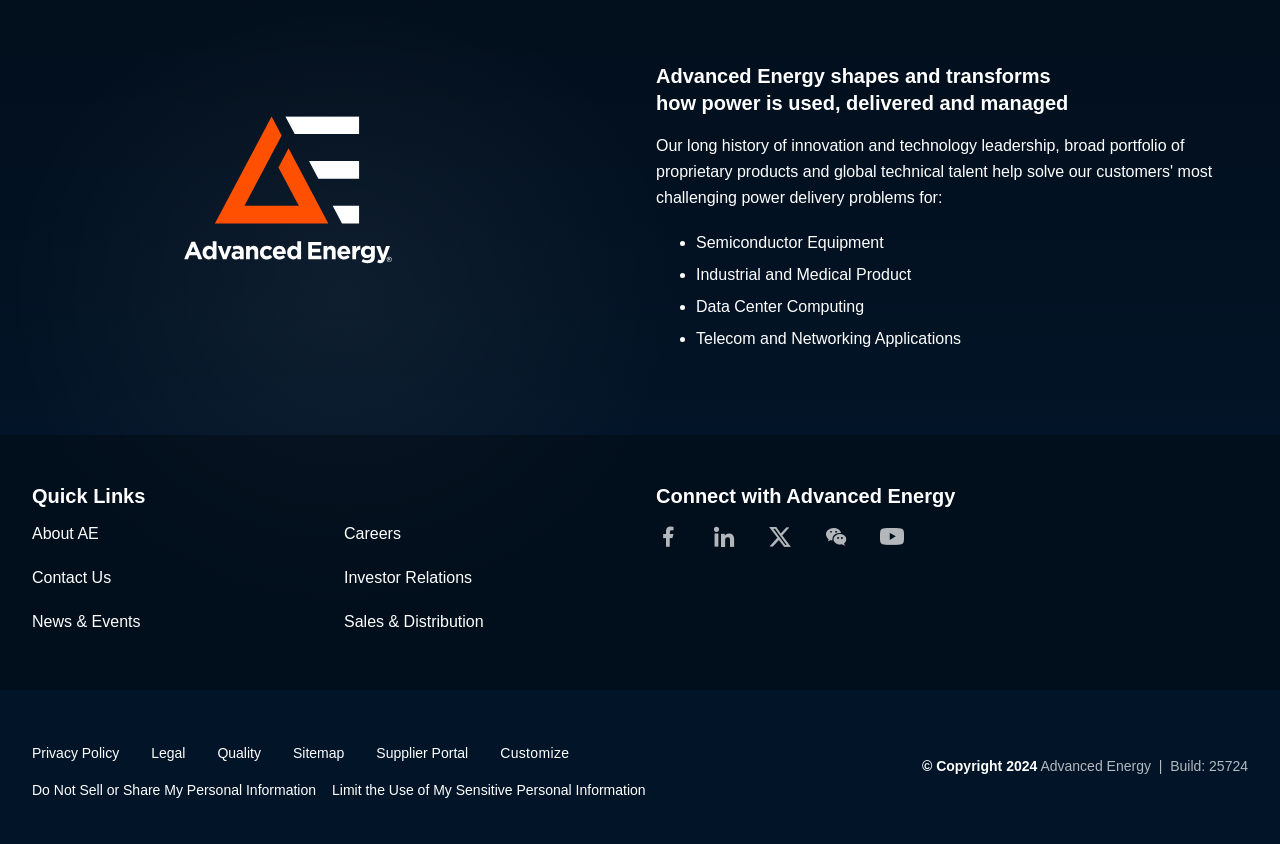Give a succinct answer to this question in a single word or phrase: 
How many product categories are listed?

4